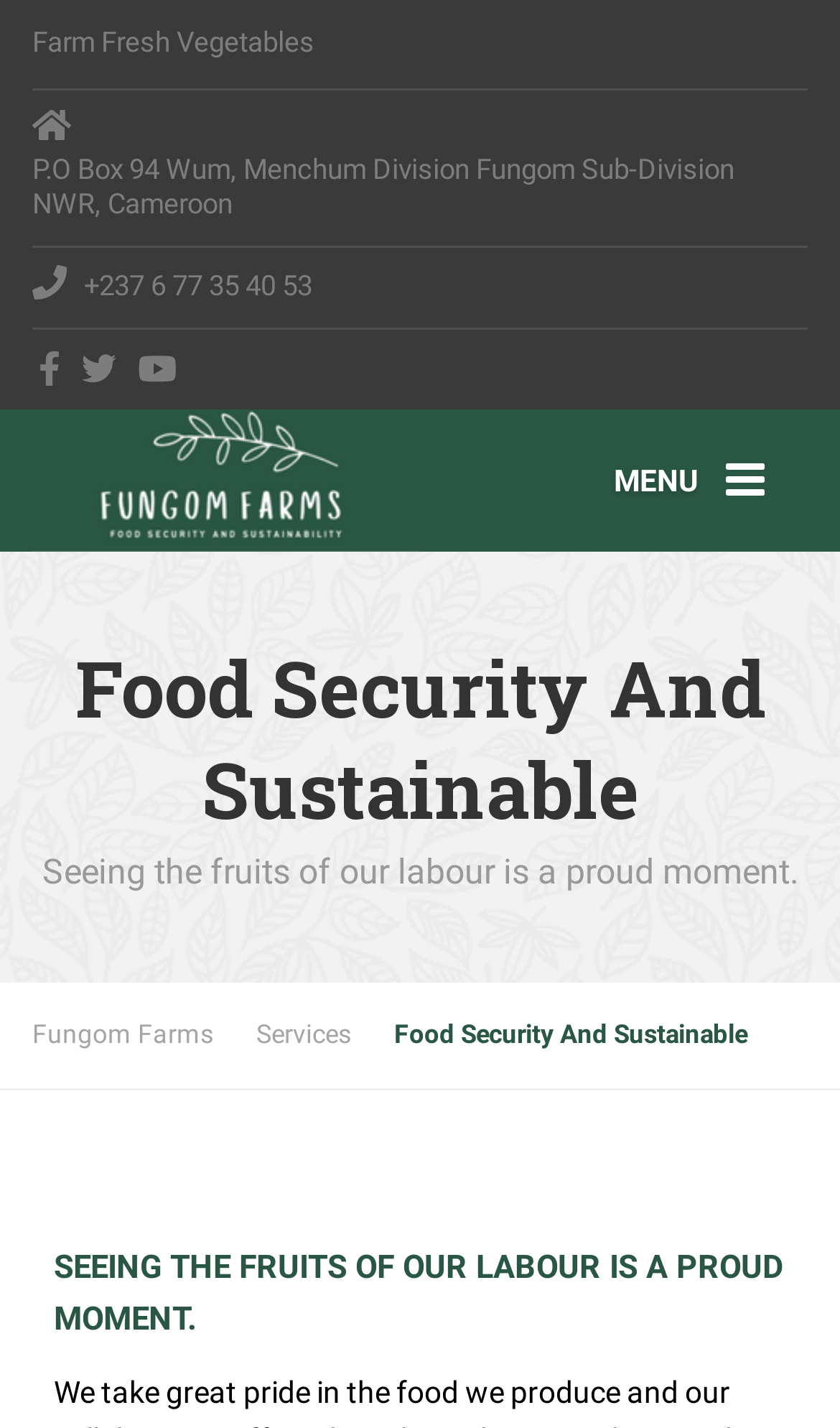Identify the bounding box coordinates for the region of the element that should be clicked to carry out the instruction: "Click the Fungom Farms link". The bounding box coordinates should be four float numbers between 0 and 1, i.e., [left, top, right, bottom].

[0.038, 0.287, 0.5, 0.386]